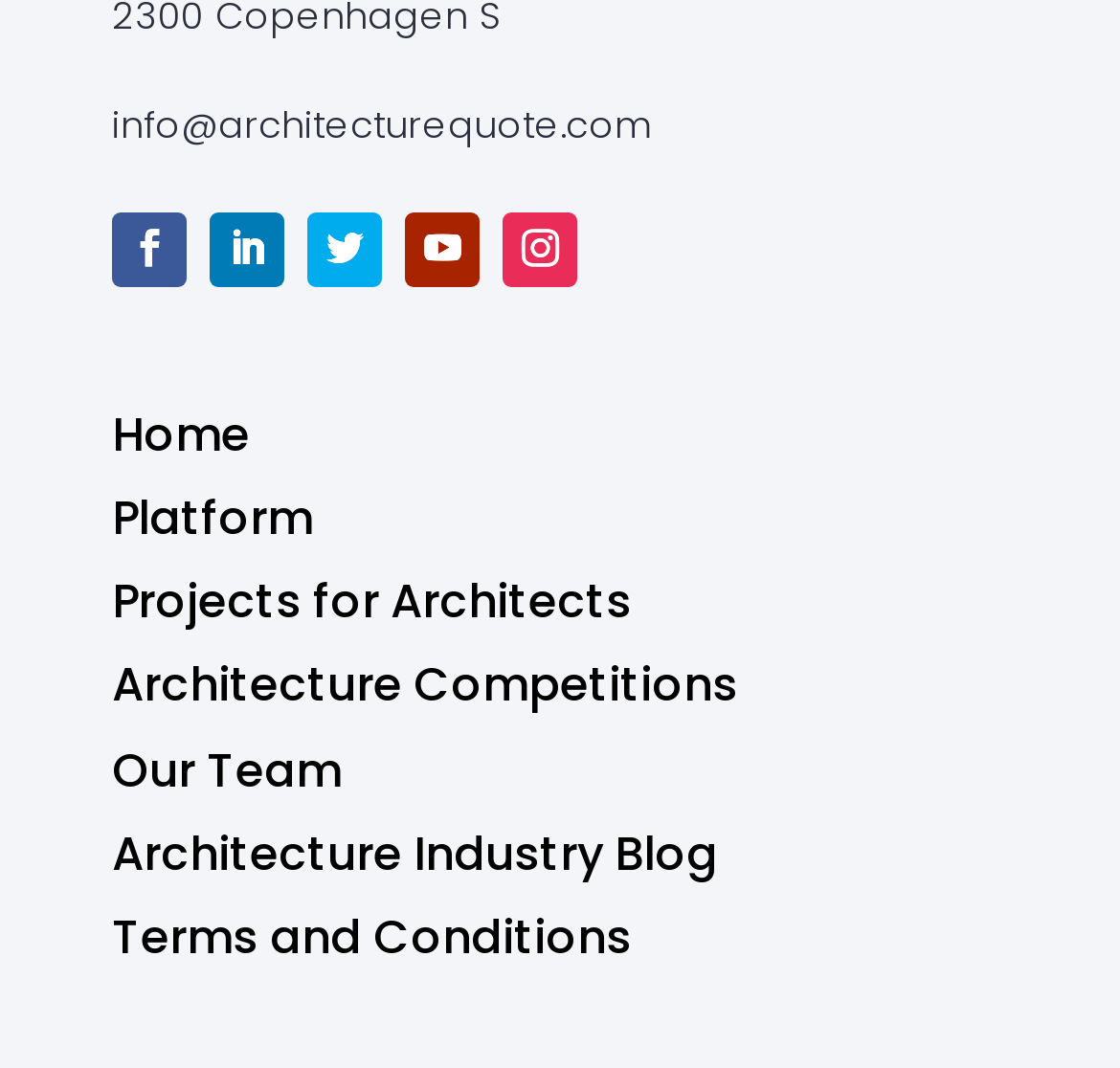Identify the bounding box for the element characterized by the following description: "Follow".

[0.449, 0.198, 0.515, 0.268]